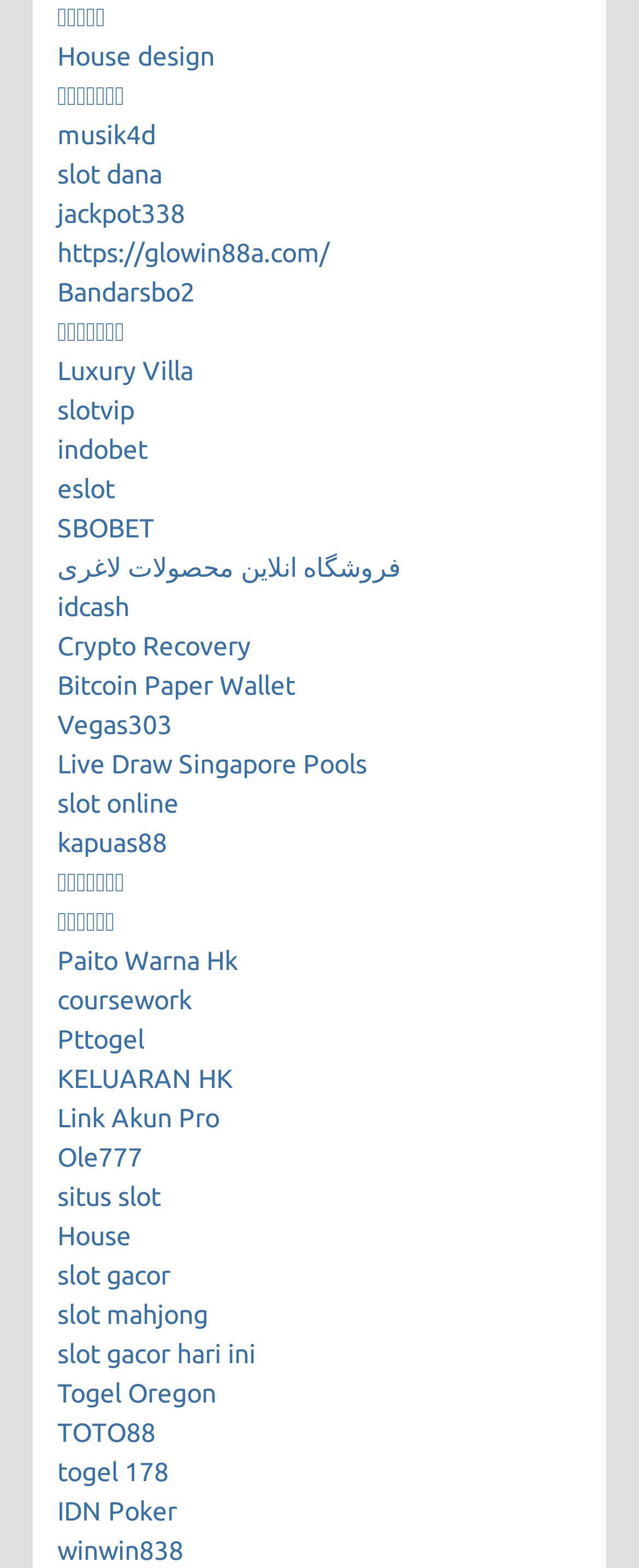Determine the bounding box coordinates of the clickable element to achieve the following action: 'Go to 안전토토사이트 page'. Provide the coordinates as four float values between 0 and 1, formatted as [left, top, right, bottom].

[0.09, 0.051, 0.195, 0.07]